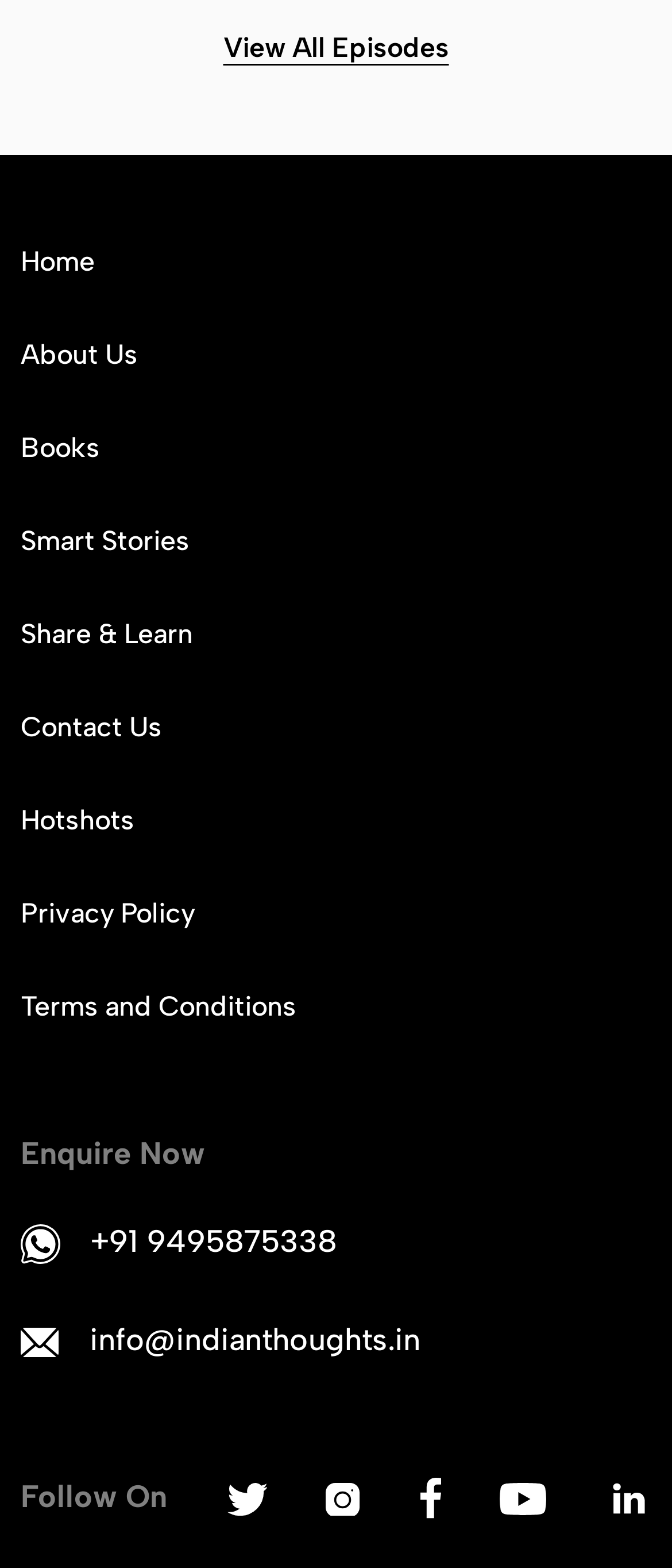Given the description "info@indianthoughts.in", determine the bounding box of the corresponding UI element.

[0.133, 0.84, 0.626, 0.87]